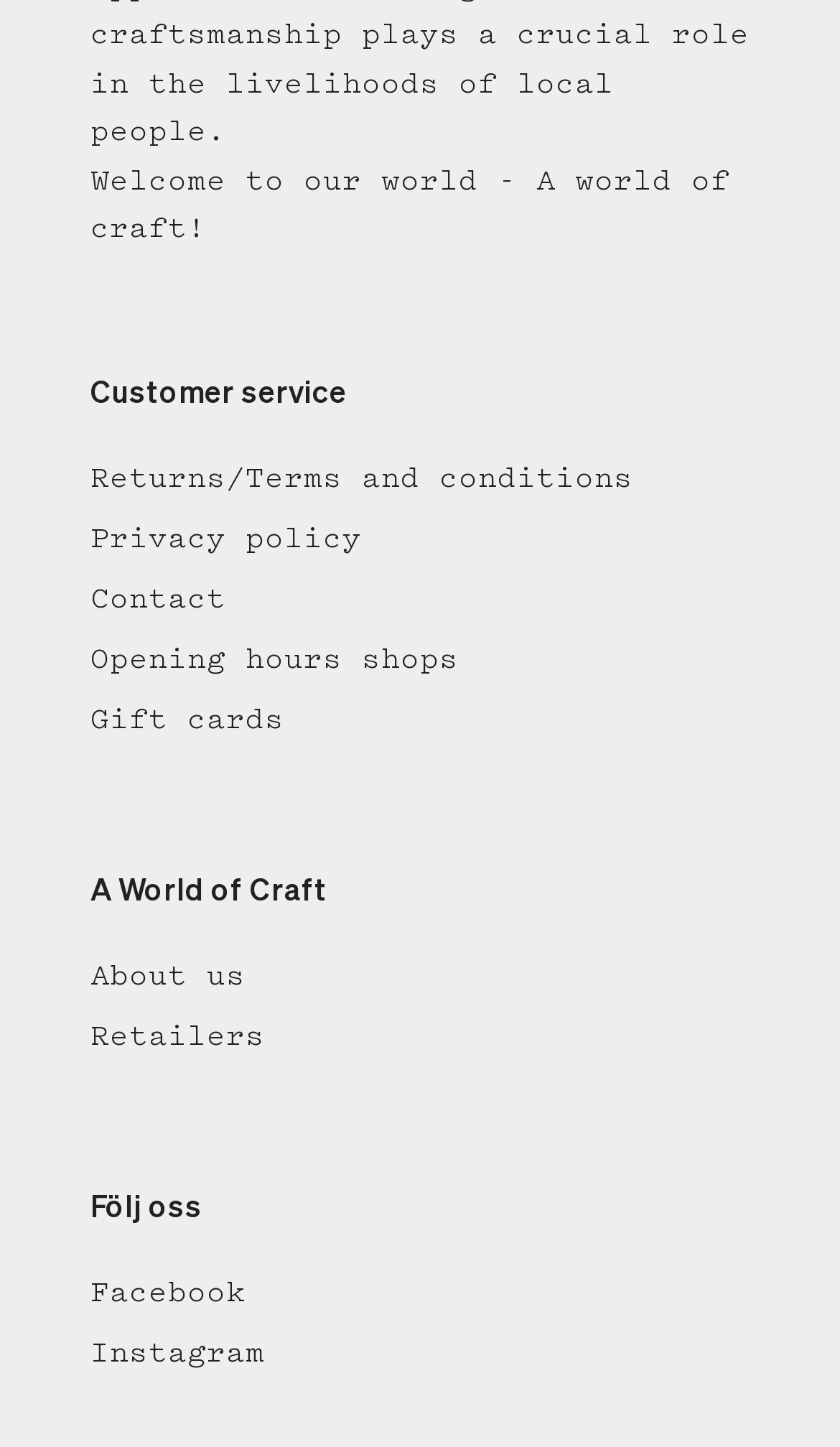Please identify the bounding box coordinates of the element's region that should be clicked to execute the following instruction: "Check the privacy policy". The bounding box coordinates must be four float numbers between 0 and 1, i.e., [left, top, right, bottom].

[0.108, 0.362, 0.431, 0.383]